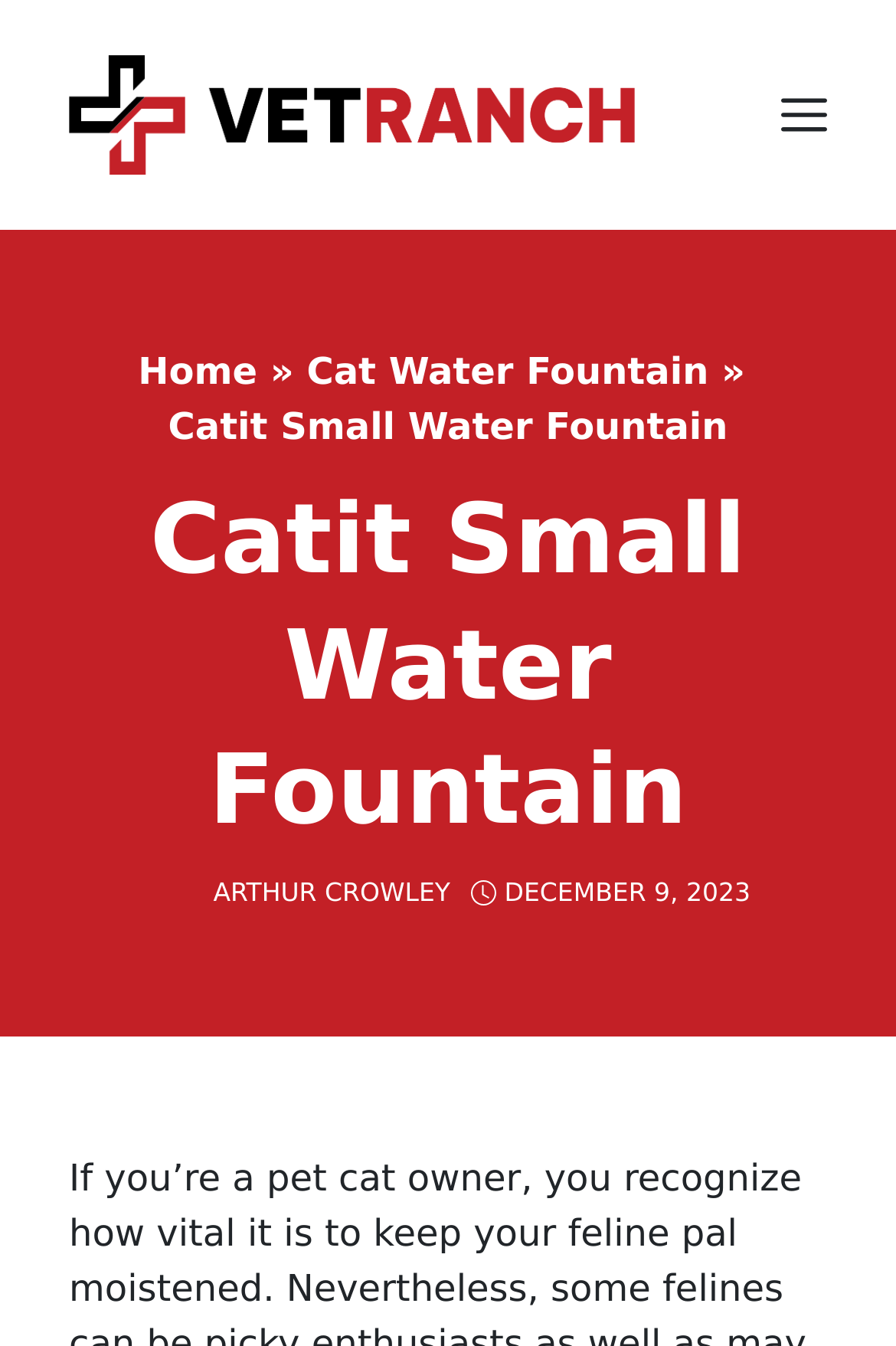Provide the bounding box coordinates for the UI element that is described as: "Cat Water Fountain".

[0.342, 0.26, 0.791, 0.292]